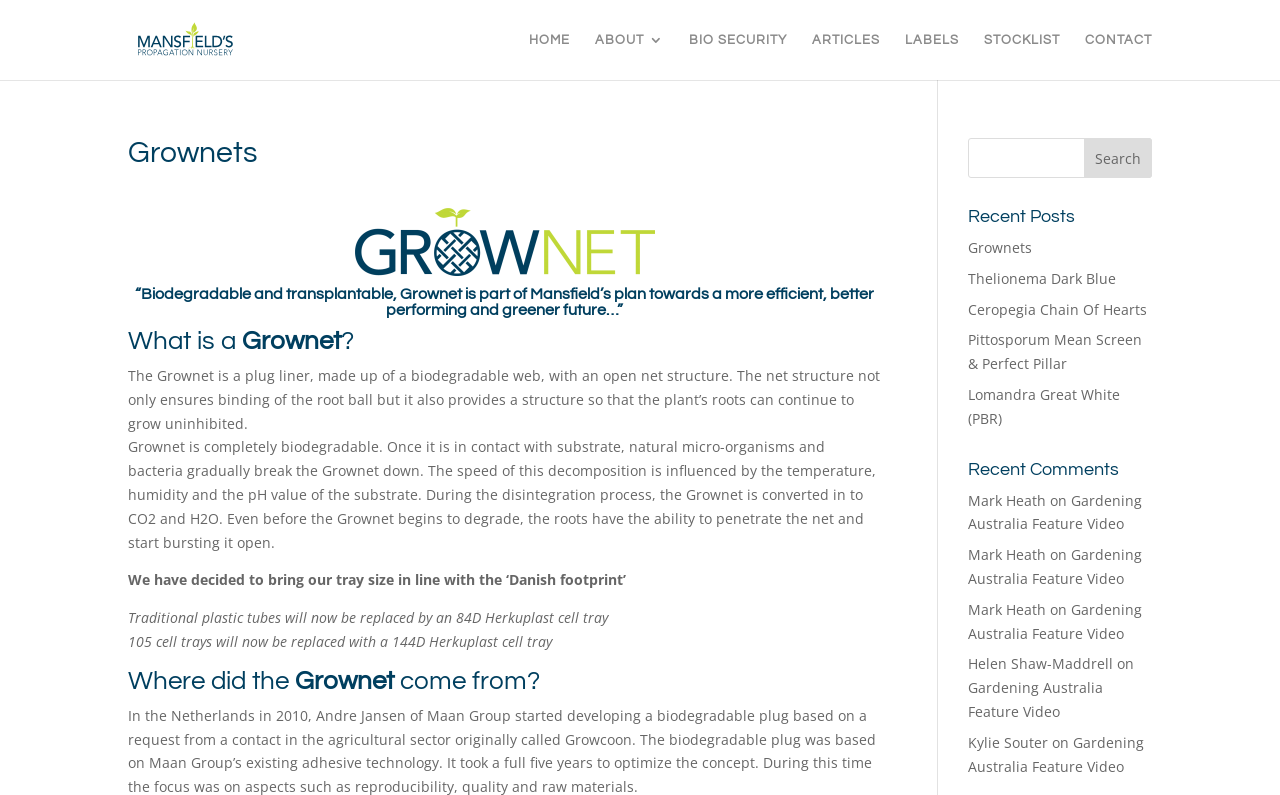Locate the bounding box coordinates of the element to click to perform the following action: 'Click on the HOME link'. The coordinates should be given as four float values between 0 and 1, in the form of [left, top, right, bottom].

[0.413, 0.042, 0.445, 0.101]